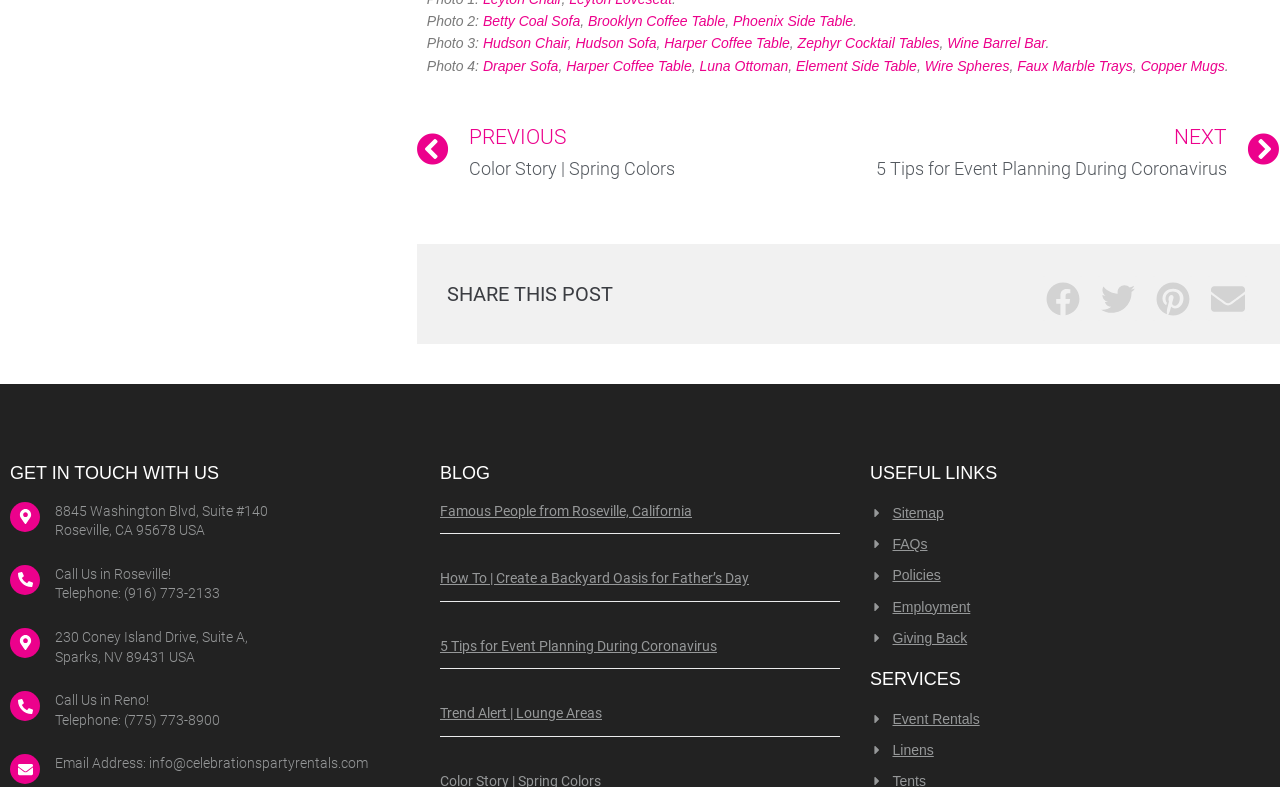Please identify the bounding box coordinates of the element's region that I should click in order to complete the following instruction: "Read the blog post 'Famous People from Roseville, California'". The bounding box coordinates consist of four float numbers between 0 and 1, i.e., [left, top, right, bottom].

[0.344, 0.639, 0.541, 0.659]